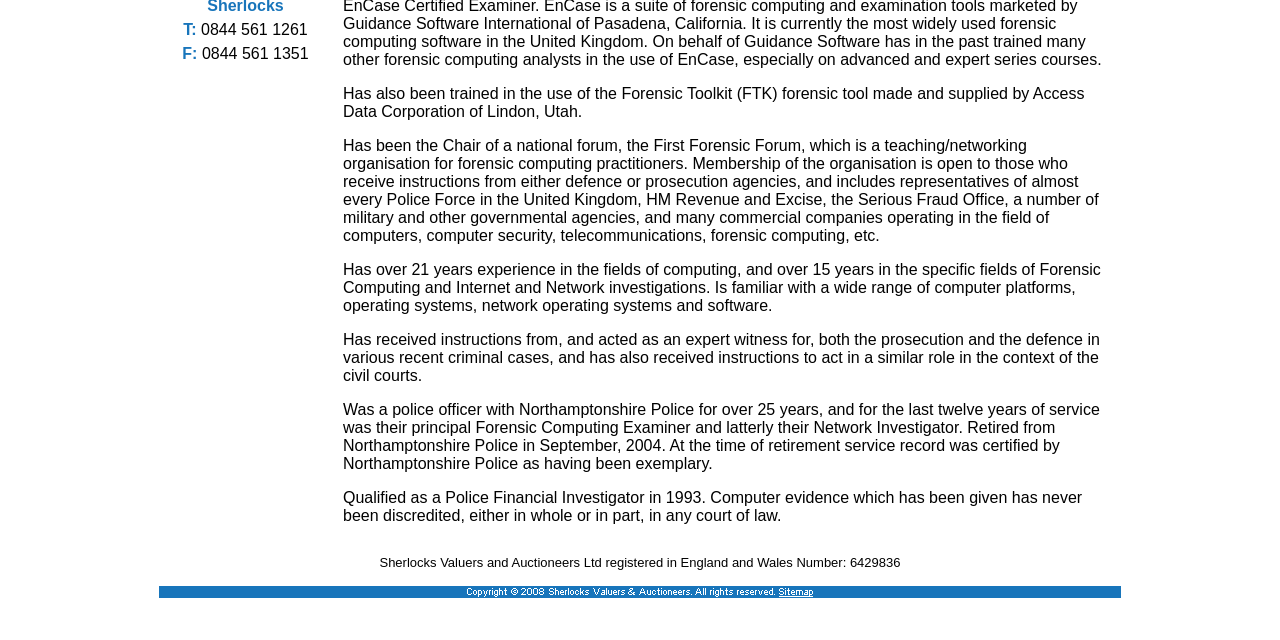From the element description alt="sitemap" name="sitemap", predict the bounding box coordinates of the UI element. The coordinates must be specified in the format (top-left x, top-left y, bottom-right x, bottom-right y) and should be within the 0 to 1 range.

[0.608, 0.912, 0.636, 0.939]